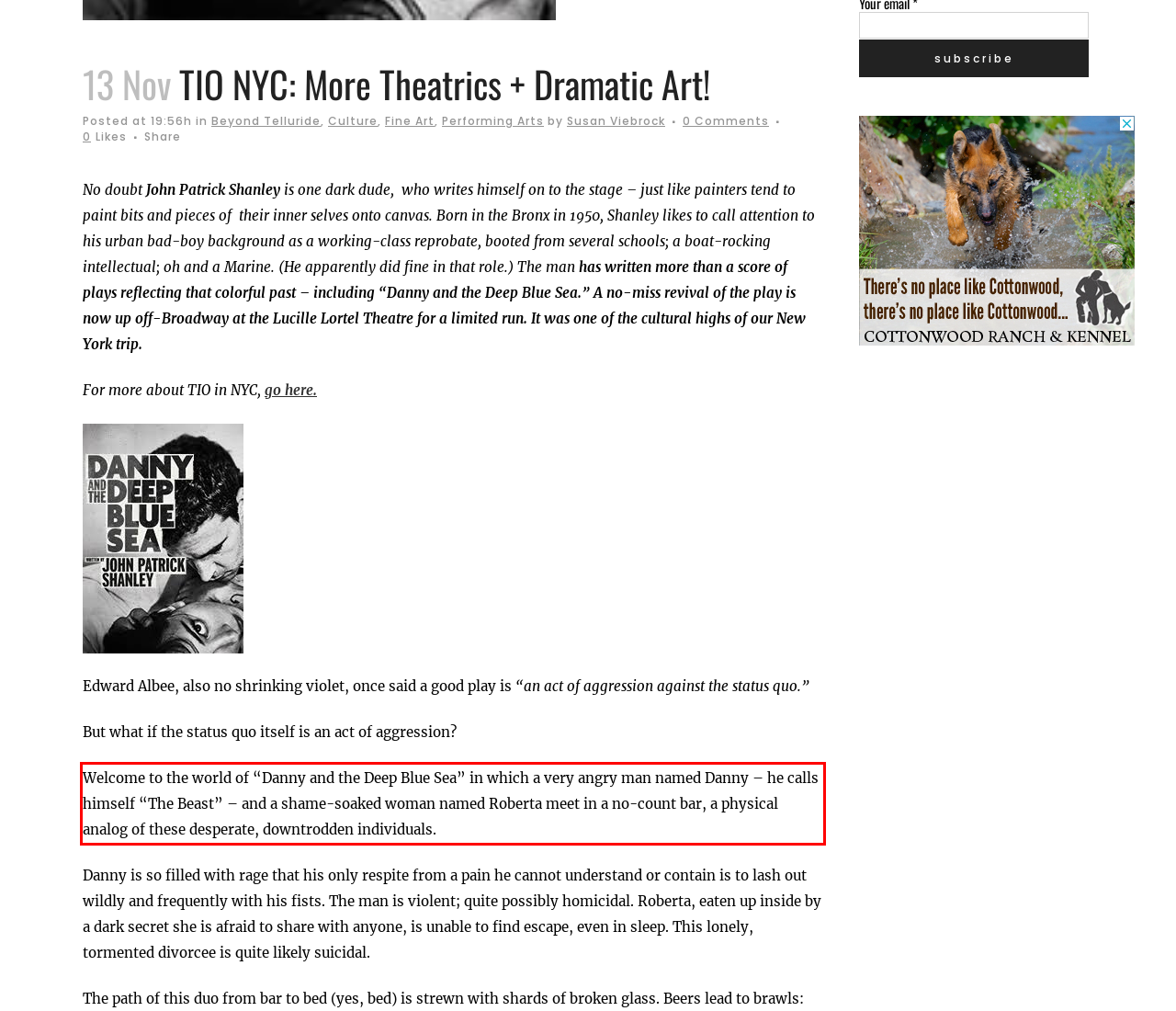Given a webpage screenshot, identify the text inside the red bounding box using OCR and extract it.

Welcome to the world of “Danny and the Deep Blue Sea” in which a very angry man named Danny – he calls himself “The Beast” – and a shame-soaked woman named Roberta meet in a no-count bar, a physical analog of these desperate, downtrodden individuals.